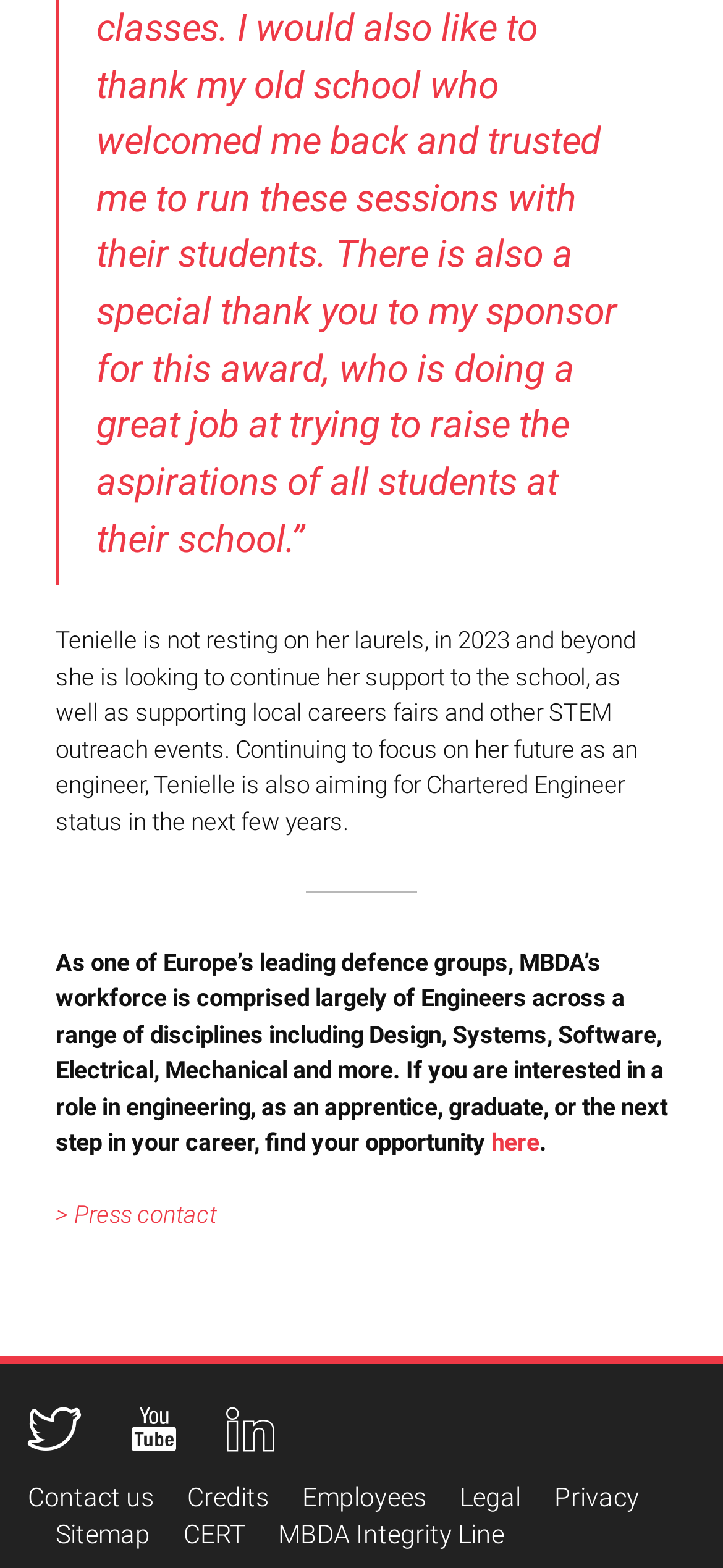Can you show the bounding box coordinates of the region to click on to complete the task described in the instruction: "Go to next page"?

None